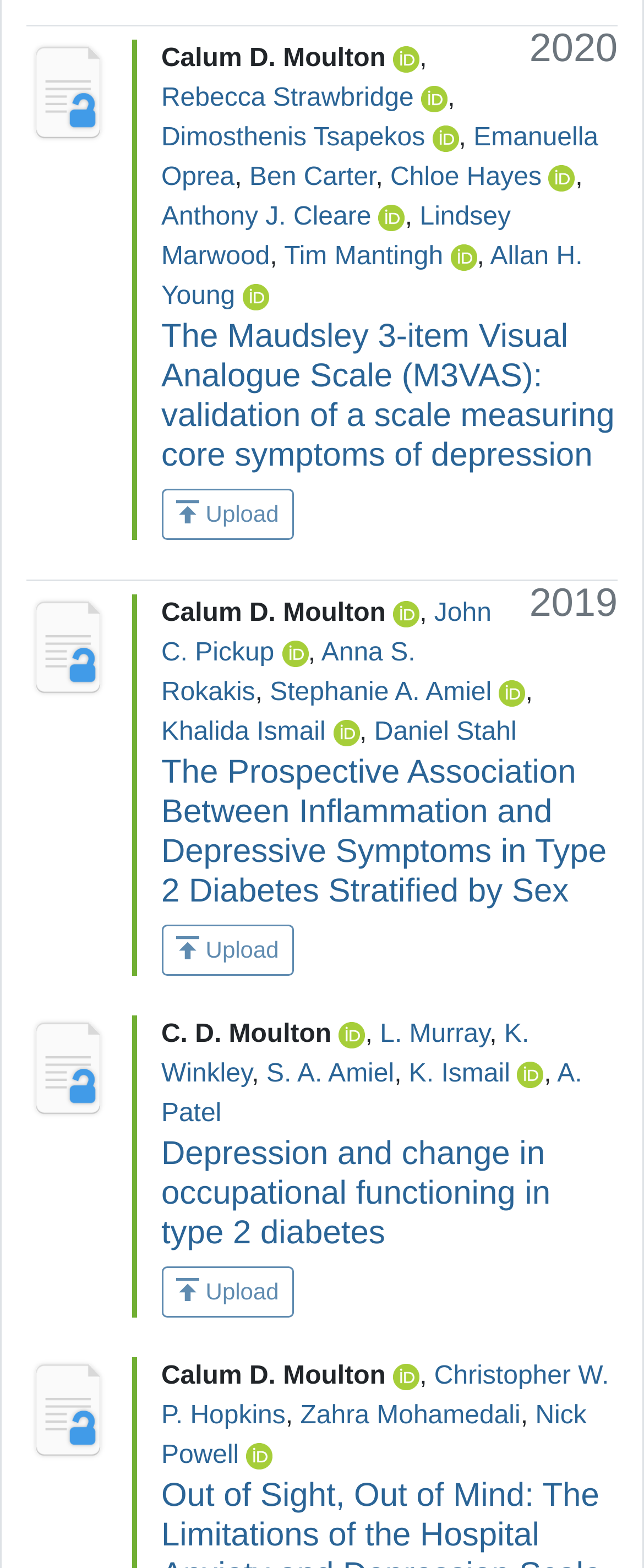Answer the following inquiry with a single word or phrase:
How many authors are listed on this webpage?

15